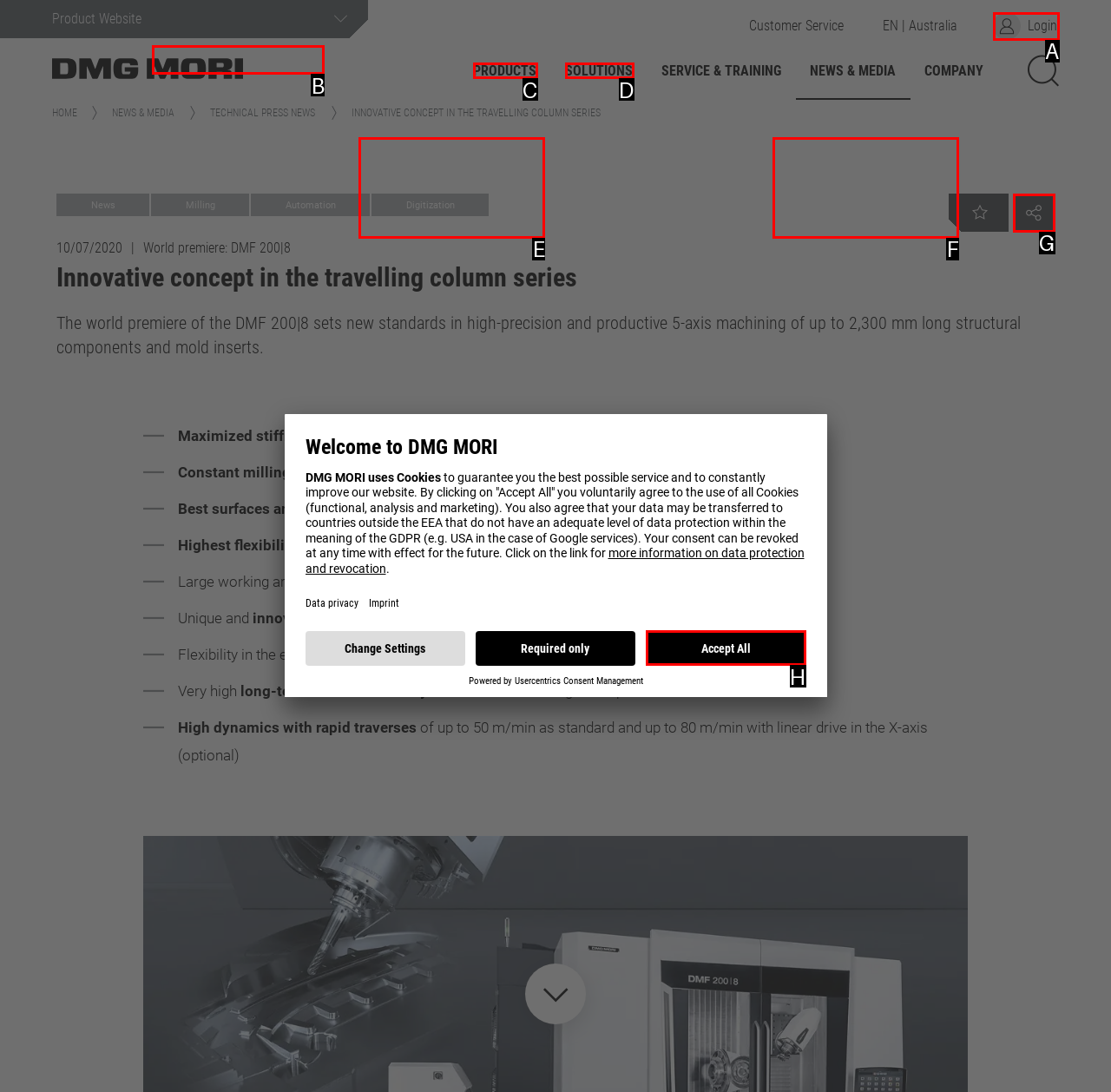Given the task: Click the 'Customer Service' button, indicate which boxed UI element should be clicked. Provide your answer using the letter associated with the correct choice.

B